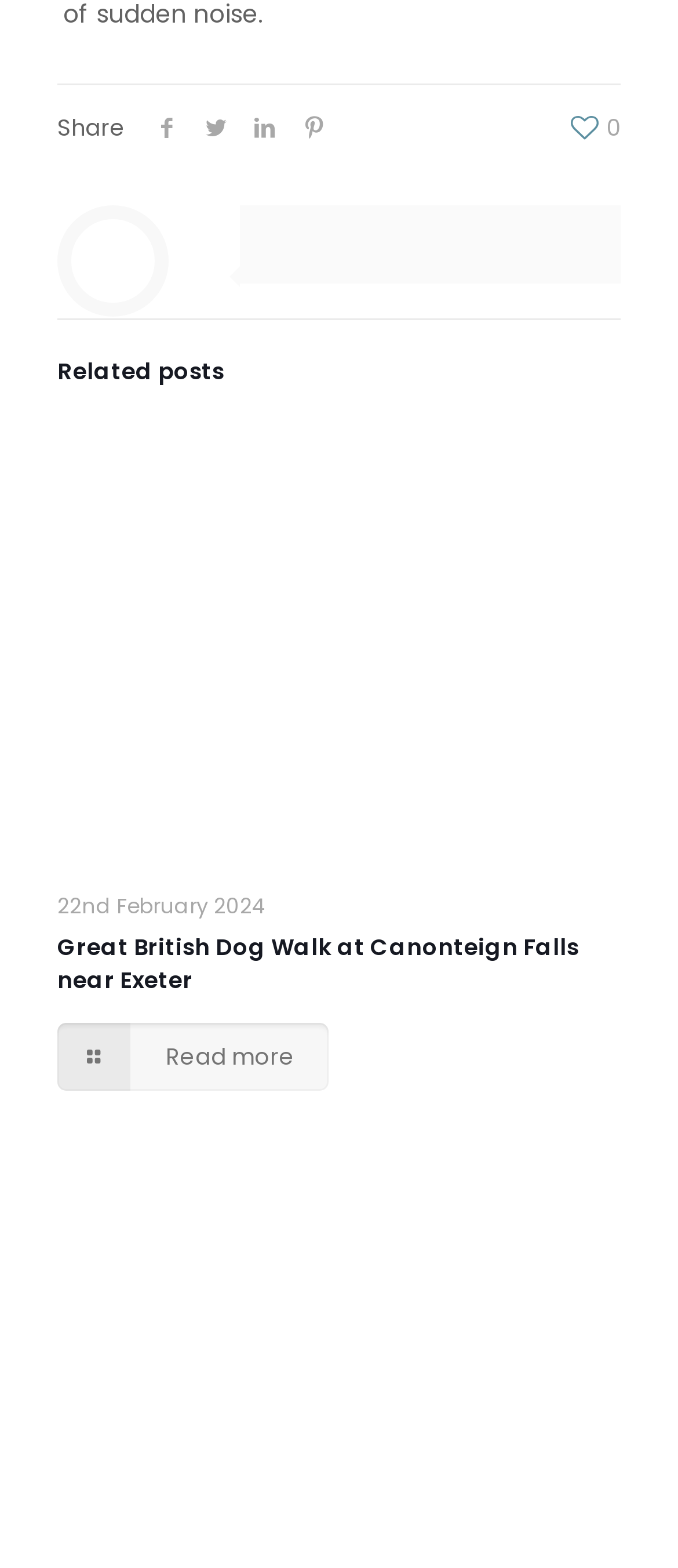Pinpoint the bounding box coordinates of the area that should be clicked to complete the following instruction: "Zoom in the image". The coordinates must be given as four float numbers between 0 and 1, i.e., [left, top, right, bottom].

[0.823, 0.275, 0.89, 0.304]